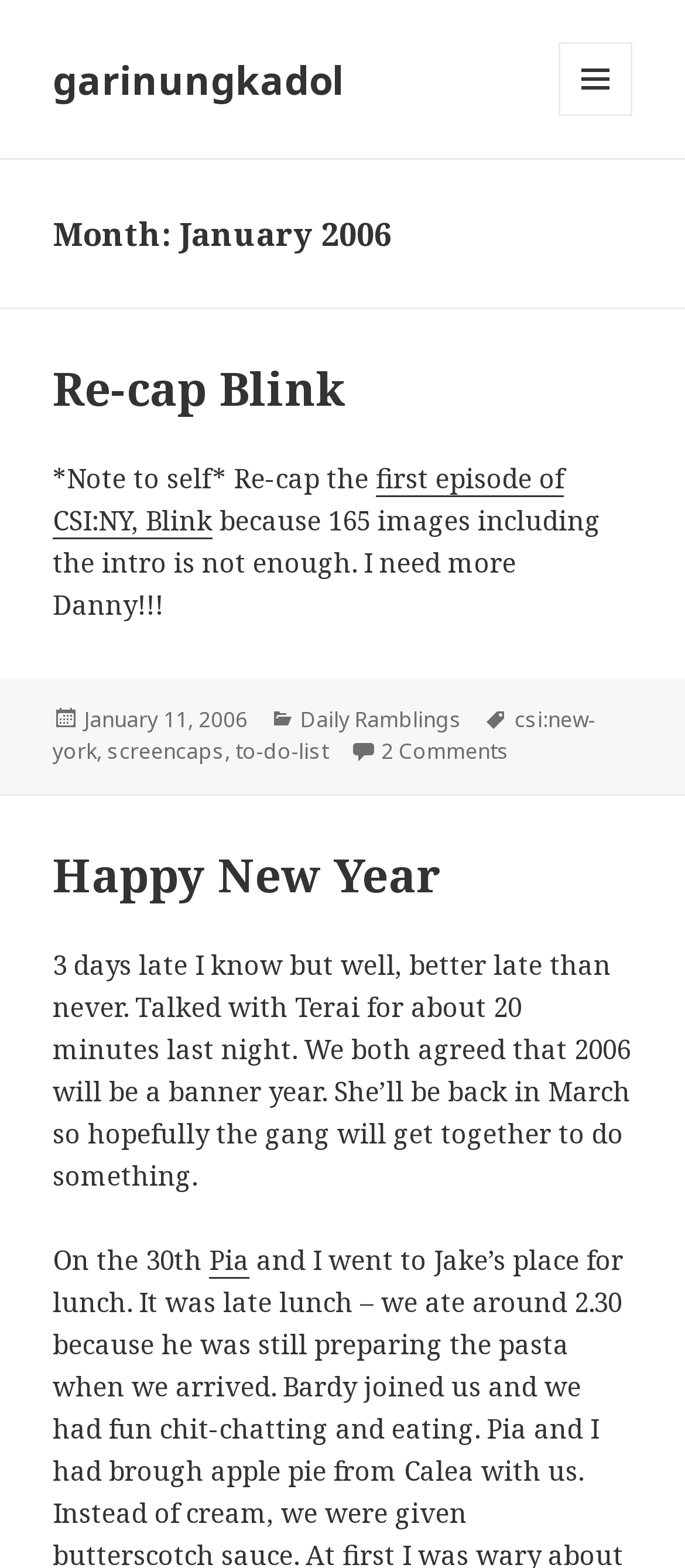Offer a comprehensive description of the webpage’s content and structure.

This webpage appears to be a personal blog post from January 2006. At the top, there is a link to "garinungkadol" and a button labeled "MENU AND WIDGETS" on the right side. Below this, there is a header section with the title "Month: January 2006".

The main content of the page is divided into two sections. The first section has a heading "Re-cap Blink" and contains a link to "Re-cap Blink" followed by a paragraph of text. The text mentions re-watching the first episode of CSI:NY, Blink, and wanting to see more of Danny. 

Below this, there is a footer section with information about the post, including the date "January 11, 2006", categories "Daily Ramblings", and tags "csi:new-york", "screencaps", "to-do-list". There is also a link to "2 Comments".

The second section has a heading "Happy New Year" and contains a link to "Happy New Year" followed by a paragraph of text. The text is a belated New Year's greeting, mentioning a conversation with Terai and hopes for the gang to get together in March. There is also a mention of talking to Pia on the 30th.

Overall, the webpage has a simple layout with a focus on the blog post content, and includes several links to other pages or categories.